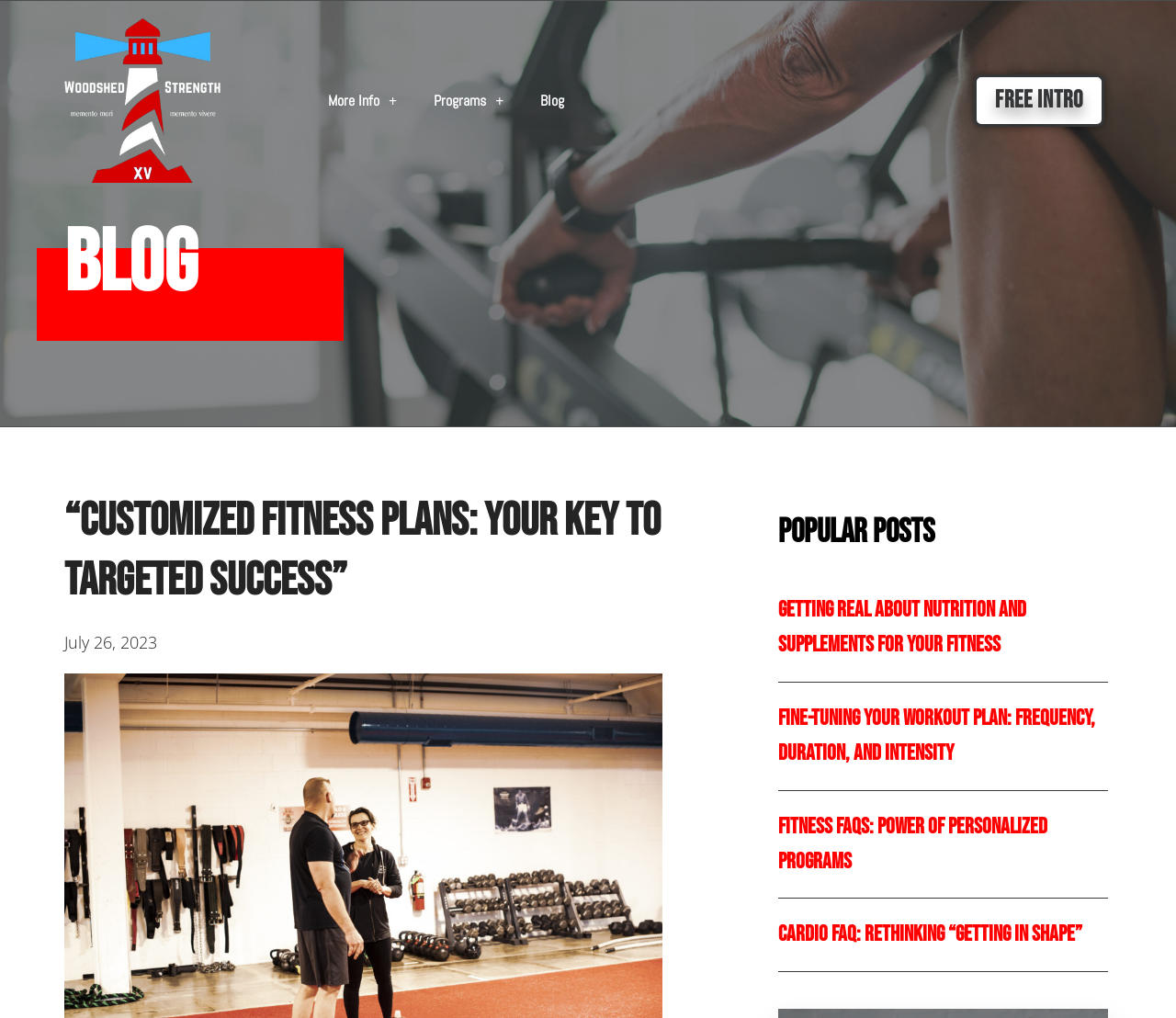Pinpoint the bounding box coordinates of the area that should be clicked to complete the following instruction: "Read the blog post 'GETTING REAL ABOUT NUTRITION AND SUPPLEMENTS FOR YOUR FITNESS'". The coordinates must be given as four float numbers between 0 and 1, i.e., [left, top, right, bottom].

[0.662, 0.586, 0.873, 0.647]